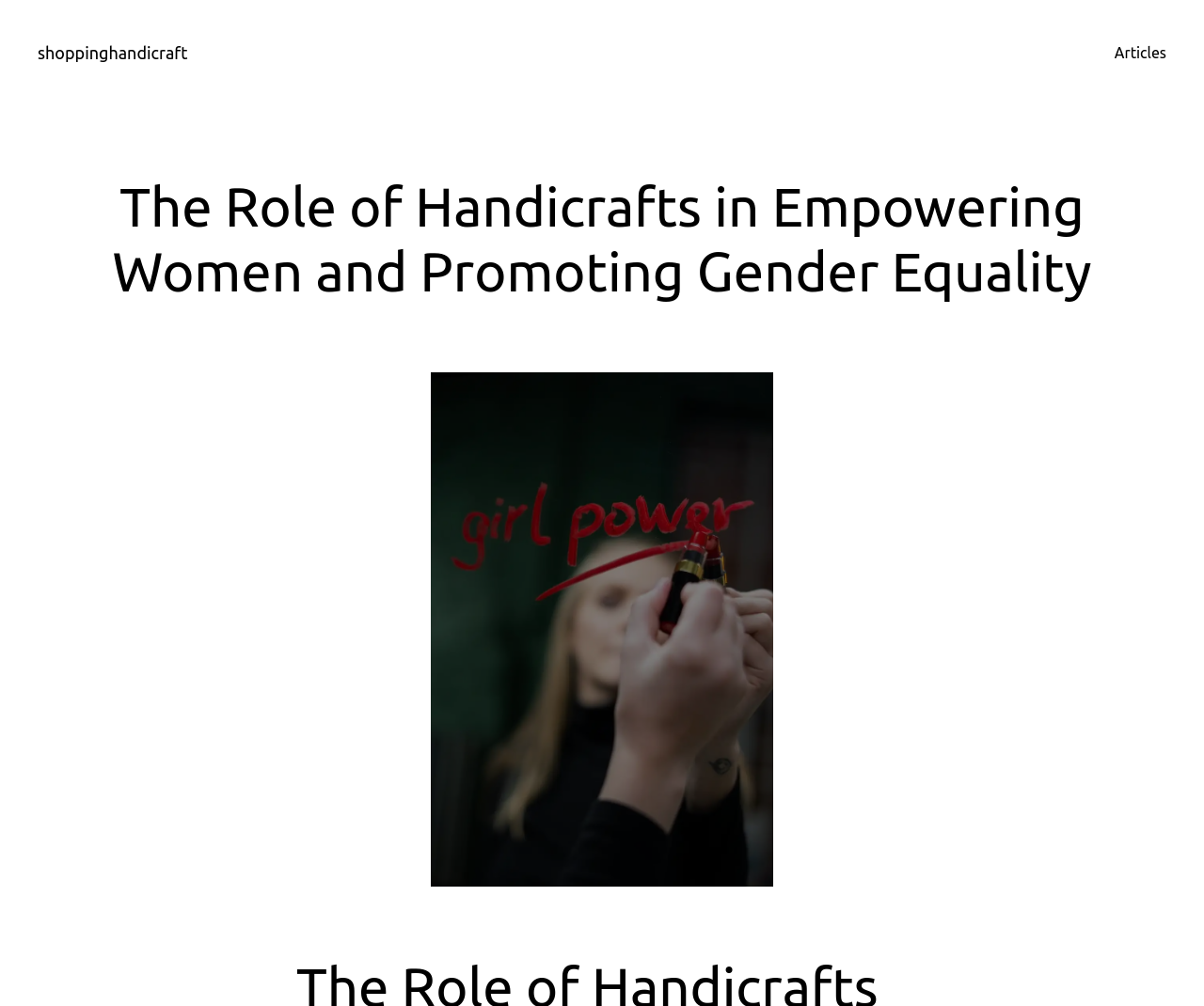Please extract the webpage's main title and generate its text content.

The Role of Handicrafts in Empowering Women and Promoting Gender Equality